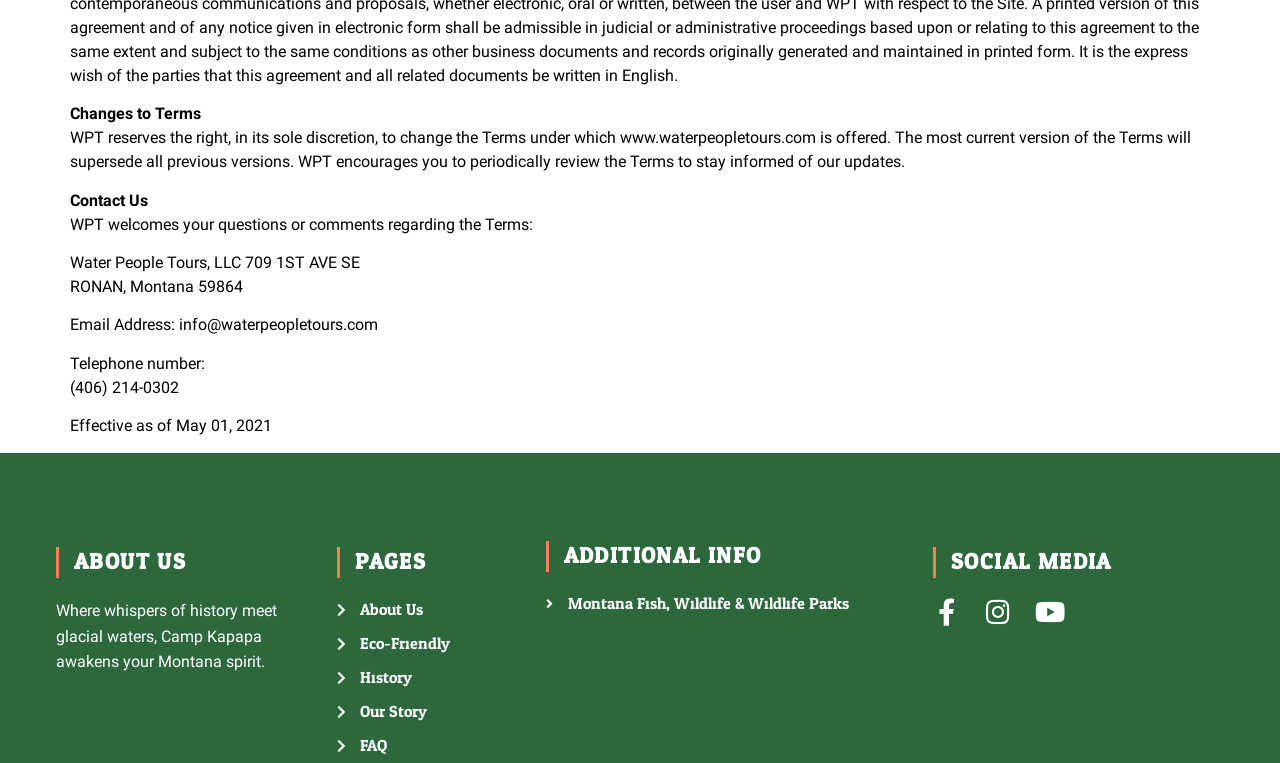Predict the bounding box coordinates of the UI element that matches this description: "Facebook-f". The coordinates should be in the format [left, top, right, bottom] with each value between 0 and 1.

[0.729, 0.784, 0.75, 0.819]